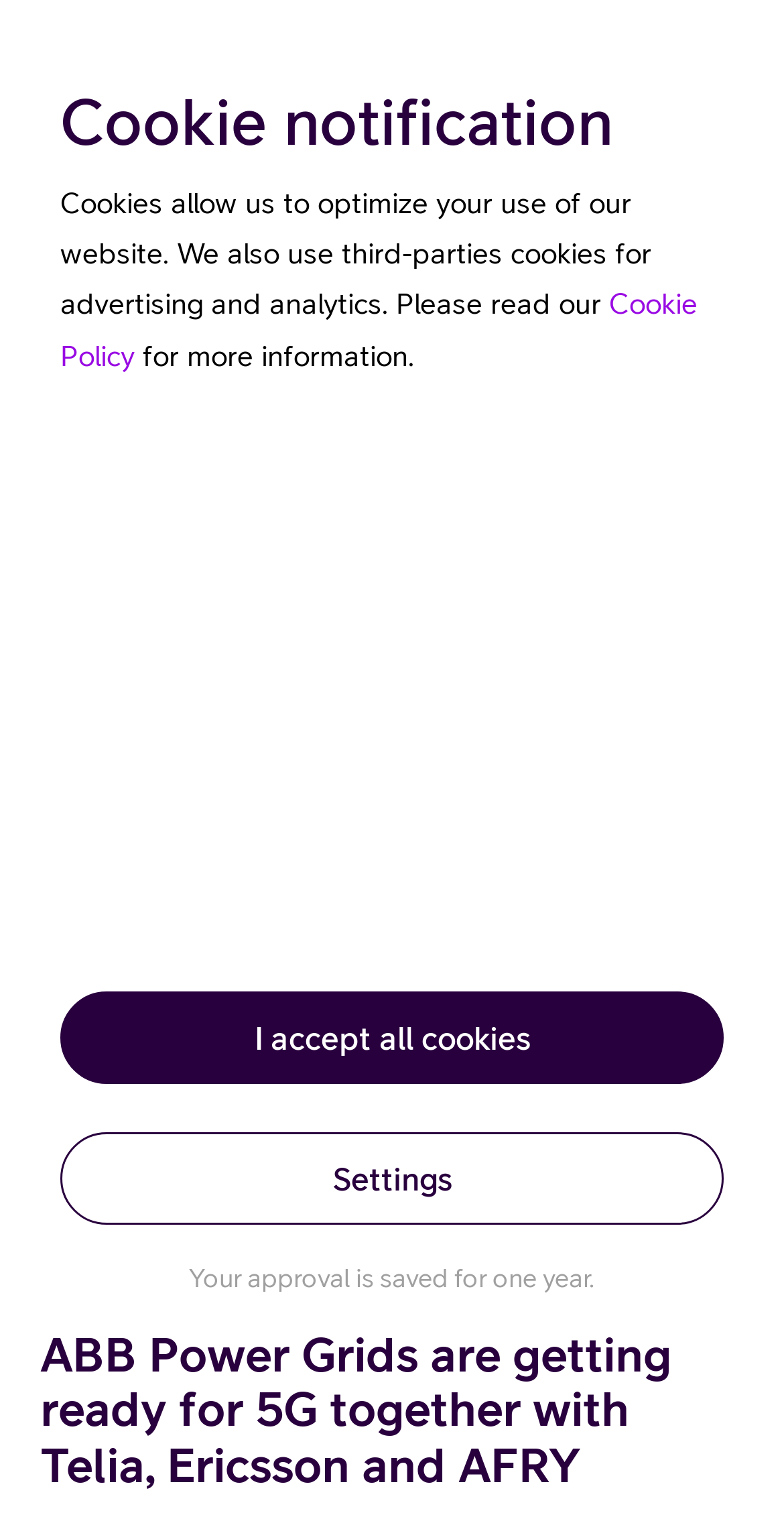What is the name of the industry mentioned in the link?
Respond to the question with a well-detailed and thorough answer.

I looked at the link elements under the 'Industries' section and found that one of the links is named 'Manufacturing'.